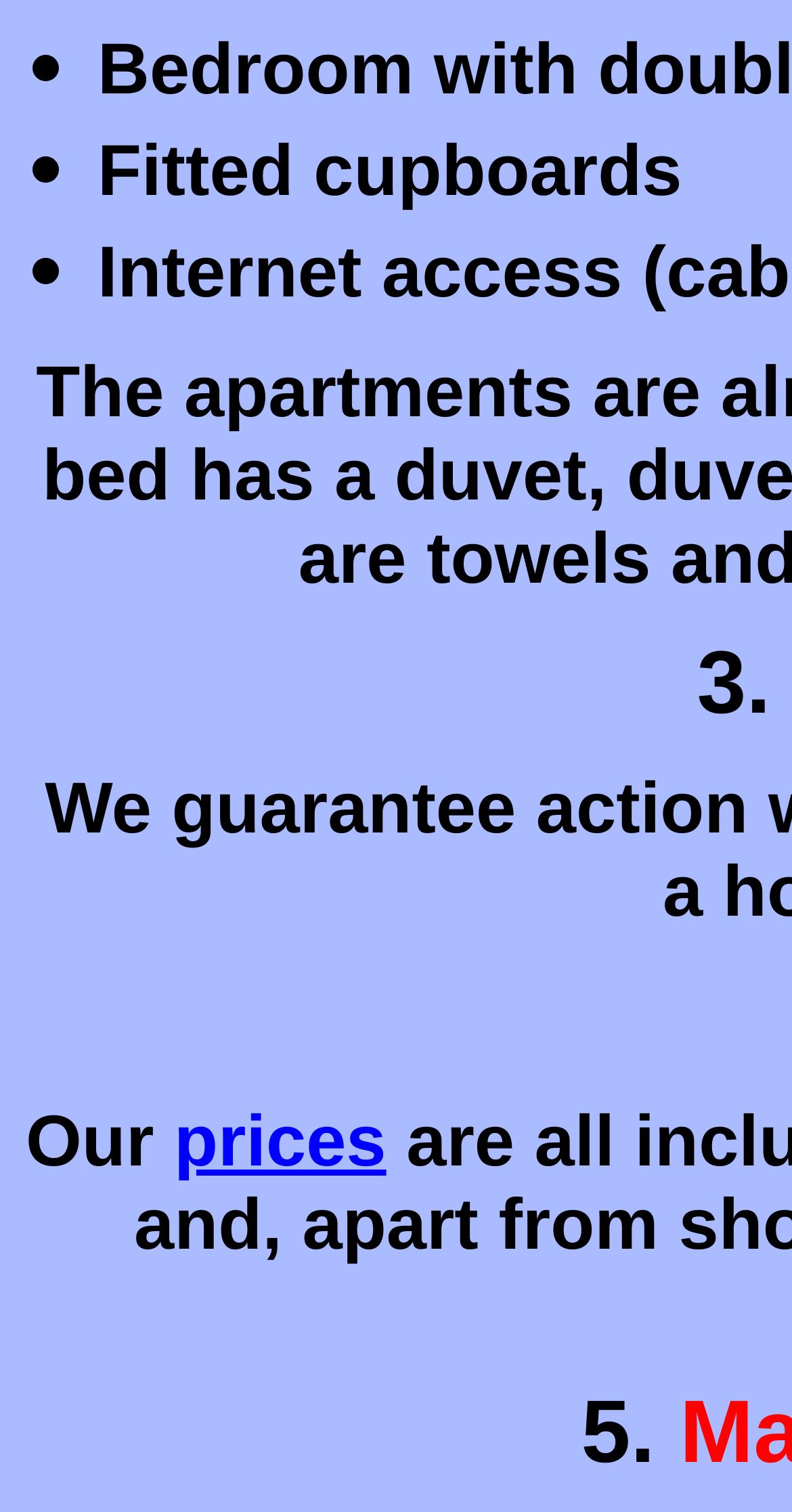Give a short answer using one word or phrase for the question:
What is the last number mentioned on the page?

5